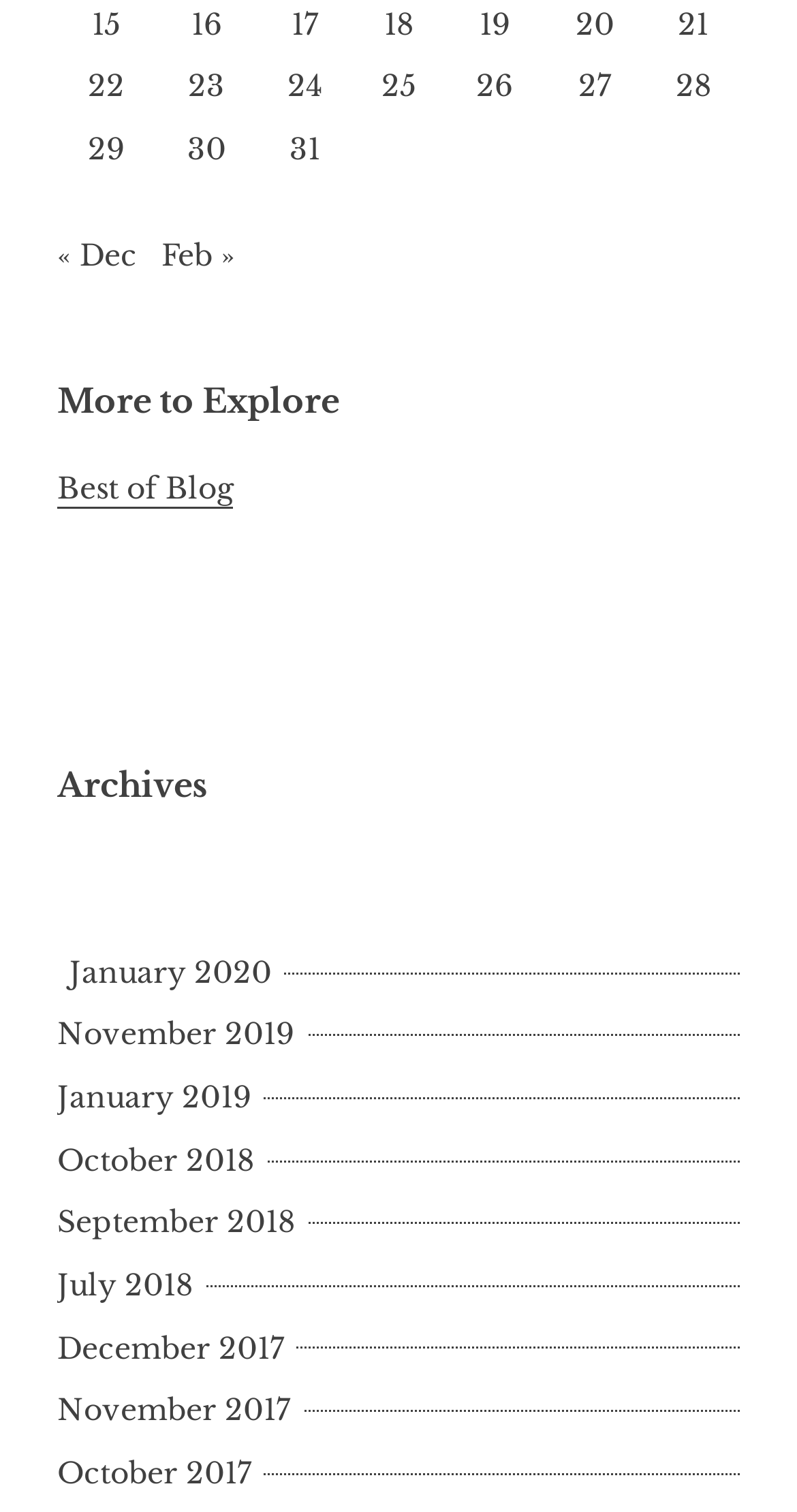How many months are listed in the archives section?
Please respond to the question with a detailed and informative answer.

I found the archives section with links to different months, and counted a total of 12 links, which suggests that there are 12 months listed.